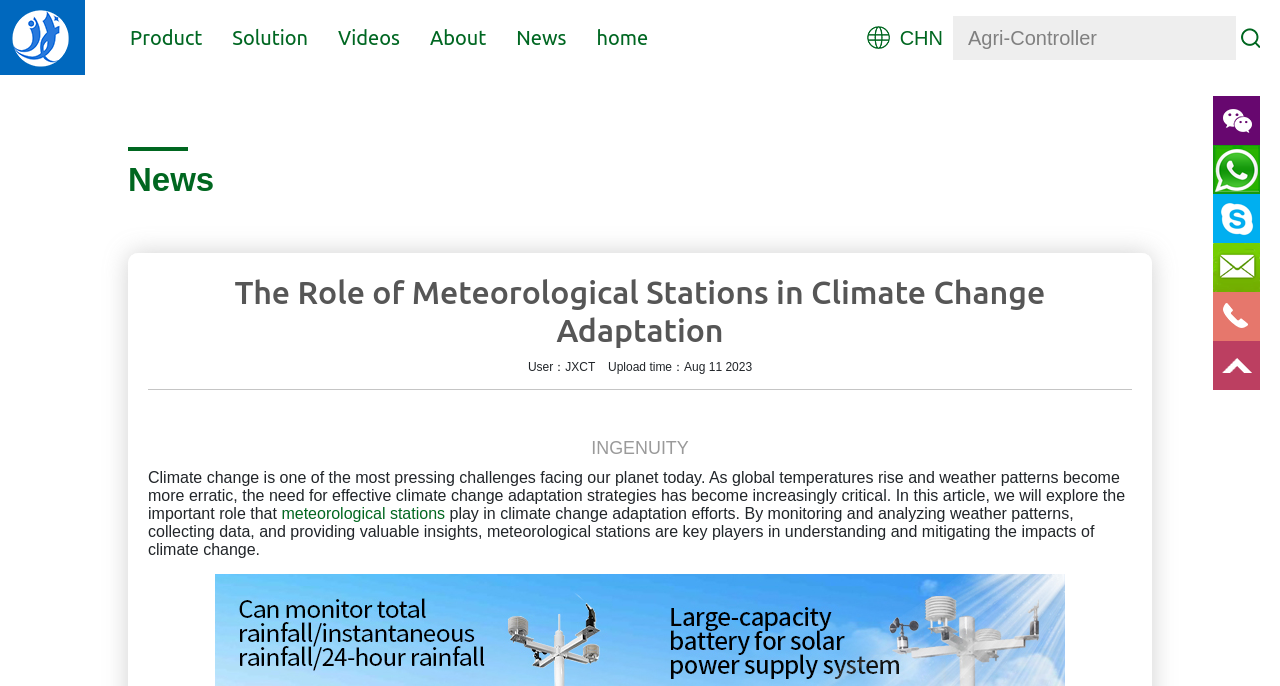Specify the bounding box coordinates of the element's region that should be clicked to achieve the following instruction: "Click on the 'Product' link". The bounding box coordinates consist of four float numbers between 0 and 1, in the format [left, top, right, bottom].

[0.102, 0.033, 0.158, 0.077]